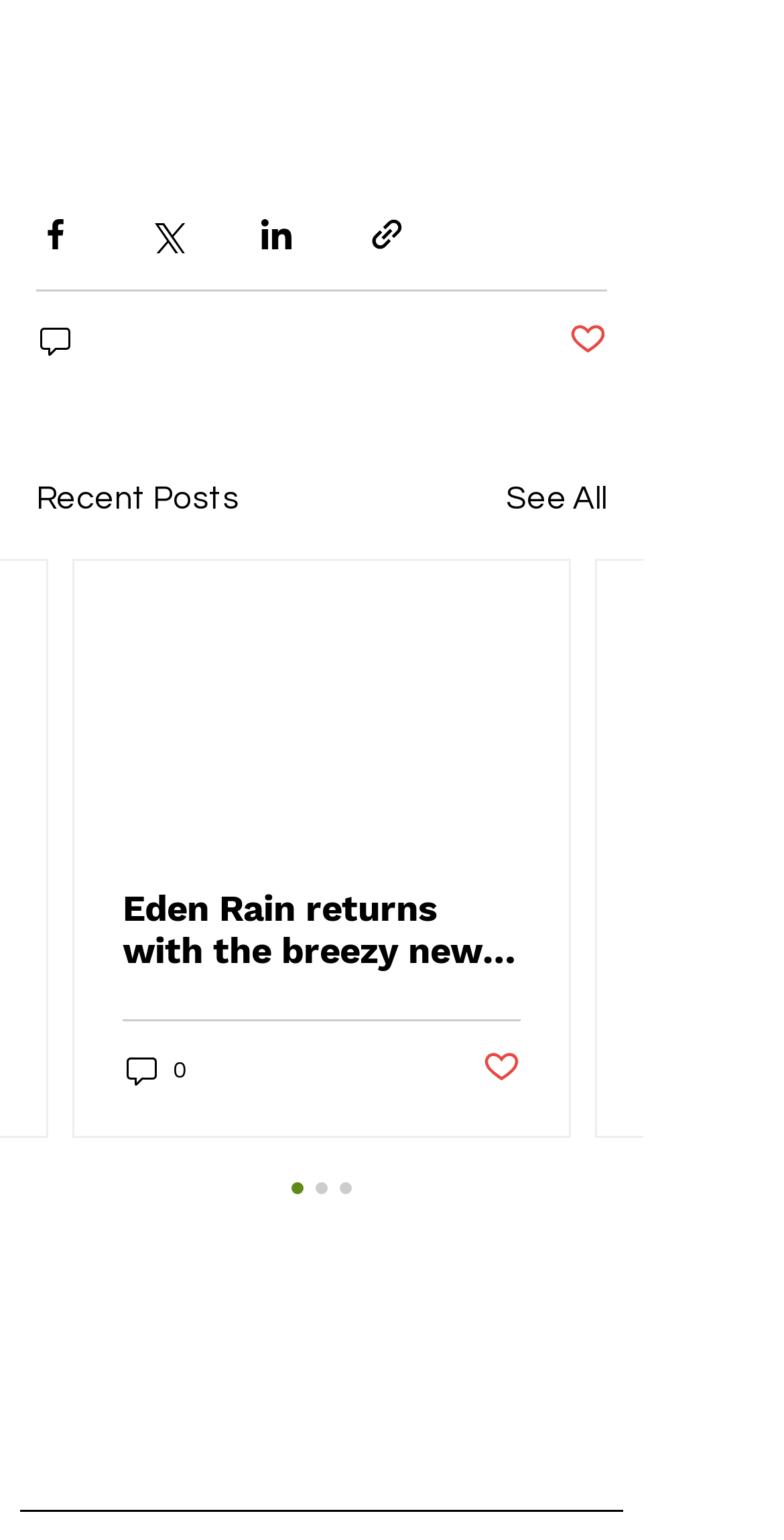Find the bounding box coordinates corresponding to the UI element with the description: "See All". The coordinates should be formatted as [left, top, right, bottom], with values as floats between 0 and 1.

[0.646, 0.308, 0.774, 0.339]